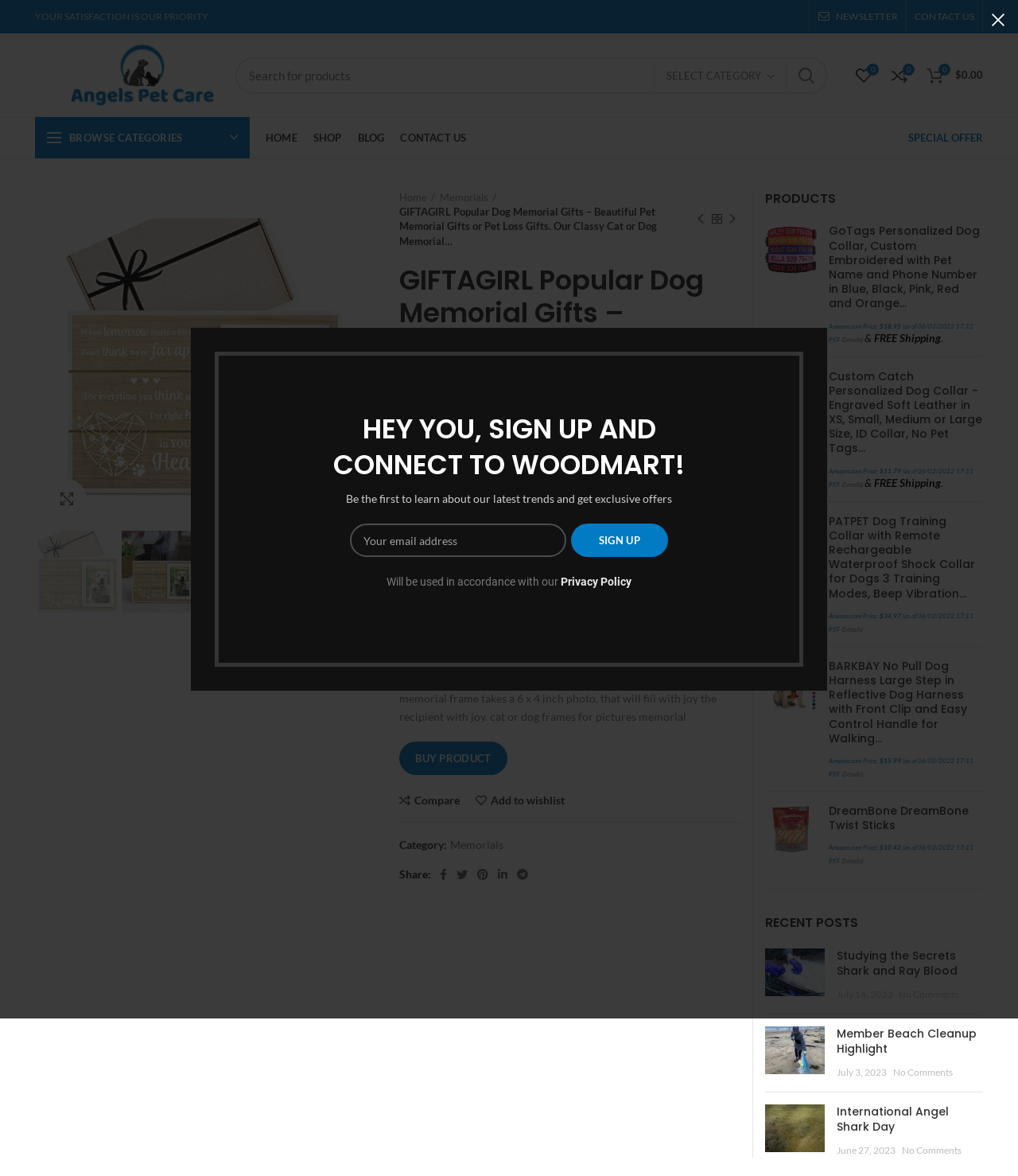Create an elaborate caption for the webpage.

This webpage is an e-commerce product page for a pet memorial picture frame. At the top, there is a navigation bar with several links, including "HOME", "SHOP", "BLOG", and "CONTACT US". Below the navigation bar, there is a search bar and a wishlist link.

On the left side of the page, there is a category menu with links to "HOME", "MEMORIALS", and "SPECIAL OFFER". Below the category menu, there is a breadcrumb navigation showing the current product's category path.

The main product content is displayed in the center of the page. There is a large product image at the top, followed by a product title, "GIFTAGIRL Popular Dog Memorial Gifts – Beautiful Pet Memorial Gifts or Pet Loss Gifts. Our Classy Cat or Dog Memorial…". Below the title, there is a product description, which explains that the product is a beautiful cat or dog loss sympathy gift, perfect for loss of pet gifts or dog remembrance gifts.

The product description is followed by a price section, which displays the current price of the product, "$25.00", and a note indicating that the price is subject to change. There is also a "BUY PRODUCT" button and links to compare the product or add it to the wishlist.

Below the product description, there are several links to share the product on social media platforms, including Facebook, Twitter, Pinterest, LinkedIn, and Telegram.

At the bottom of the page, there is a section titled "PRODUCTS" that displays a list of related products, including a personalized dog collar with custom embroidery. Each related product has a title, price, and a link to view more details.

Overall, the webpage is well-organized and easy to navigate, with clear product information and calls-to-action to encourage purchases.